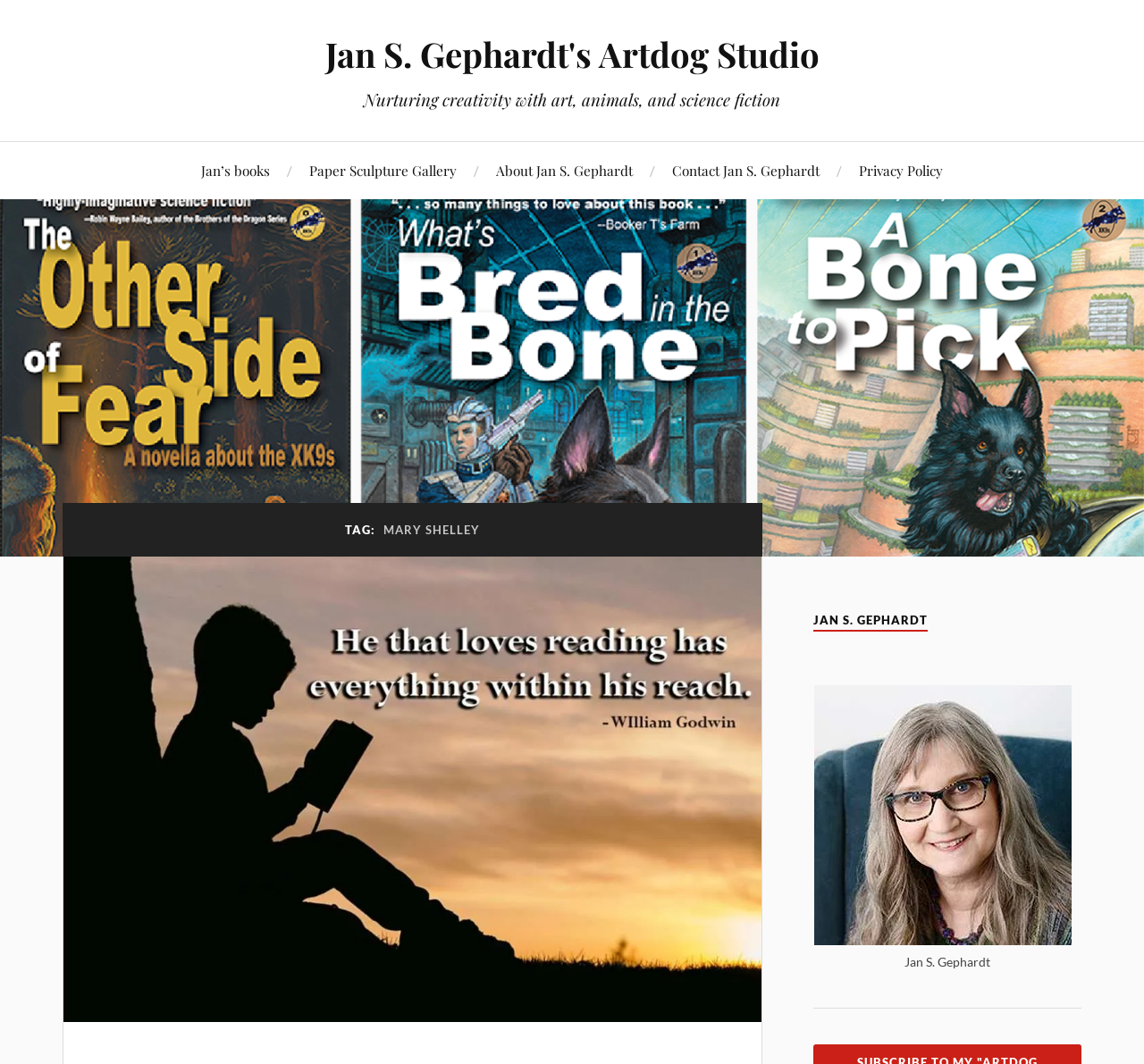What is the name of the person associated with the studio?
Craft a detailed and extensive response to the question.

The name of the person associated with the studio can be found in multiple places on the webpage, including the link 'Jan S. Gephardt's Artdog Studio' at the top, the heading 'JAN S. GEPHARDT' in the figure element, and the StaticText 'Jan S. Gephardt' at the bottom.